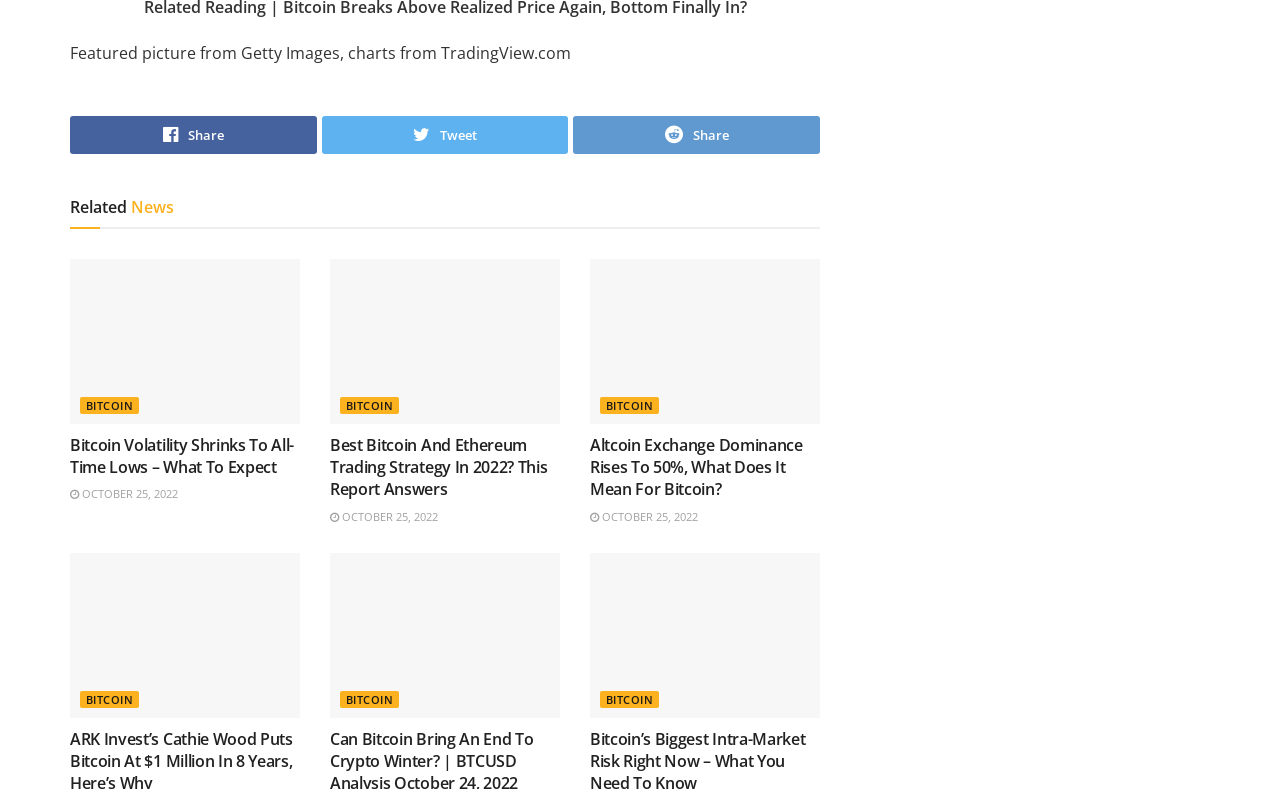Identify the bounding box coordinates for the element you need to click to achieve the following task: "Read related news". The coordinates must be four float values ranging from 0 to 1, formatted as [left, top, right, bottom].

[0.055, 0.24, 0.136, 0.285]